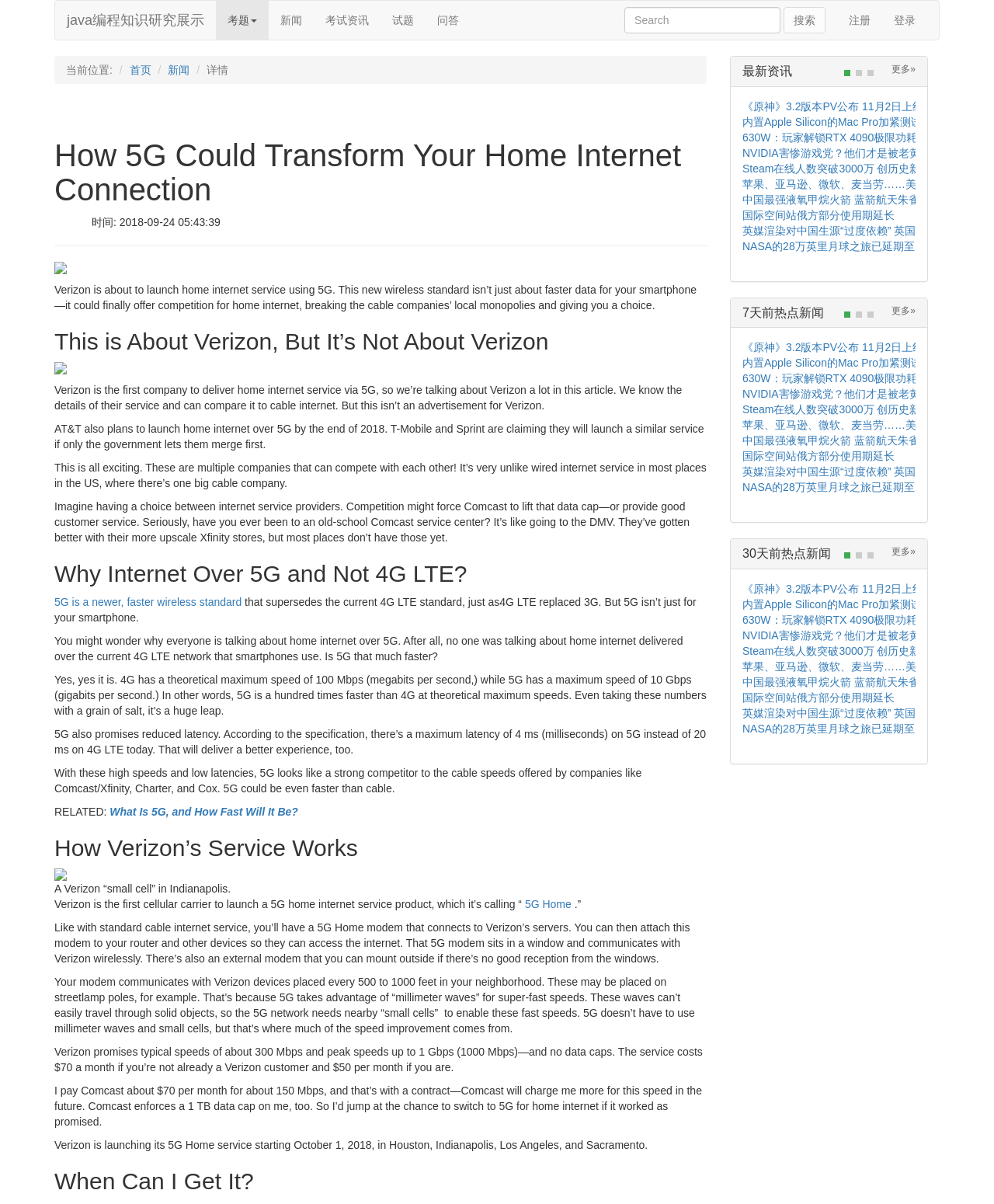Based on the element description "国际空间站俄方部分使用期延长", predict the bounding box coordinates of the UI element.

[0.747, 0.574, 0.9, 0.584]